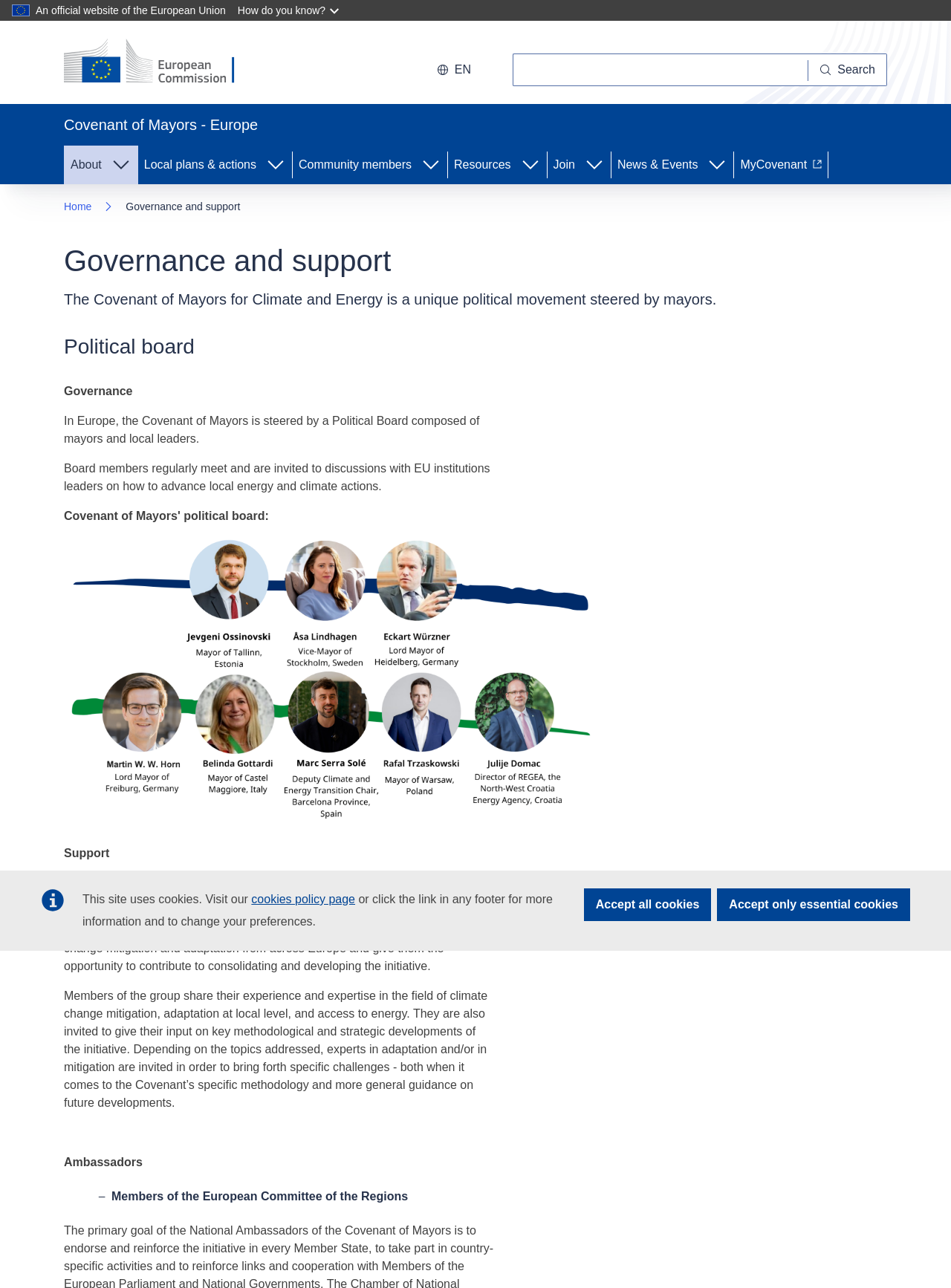What is the name of the initiative?
Answer the question with a single word or phrase derived from the image.

Covenant of Mayors